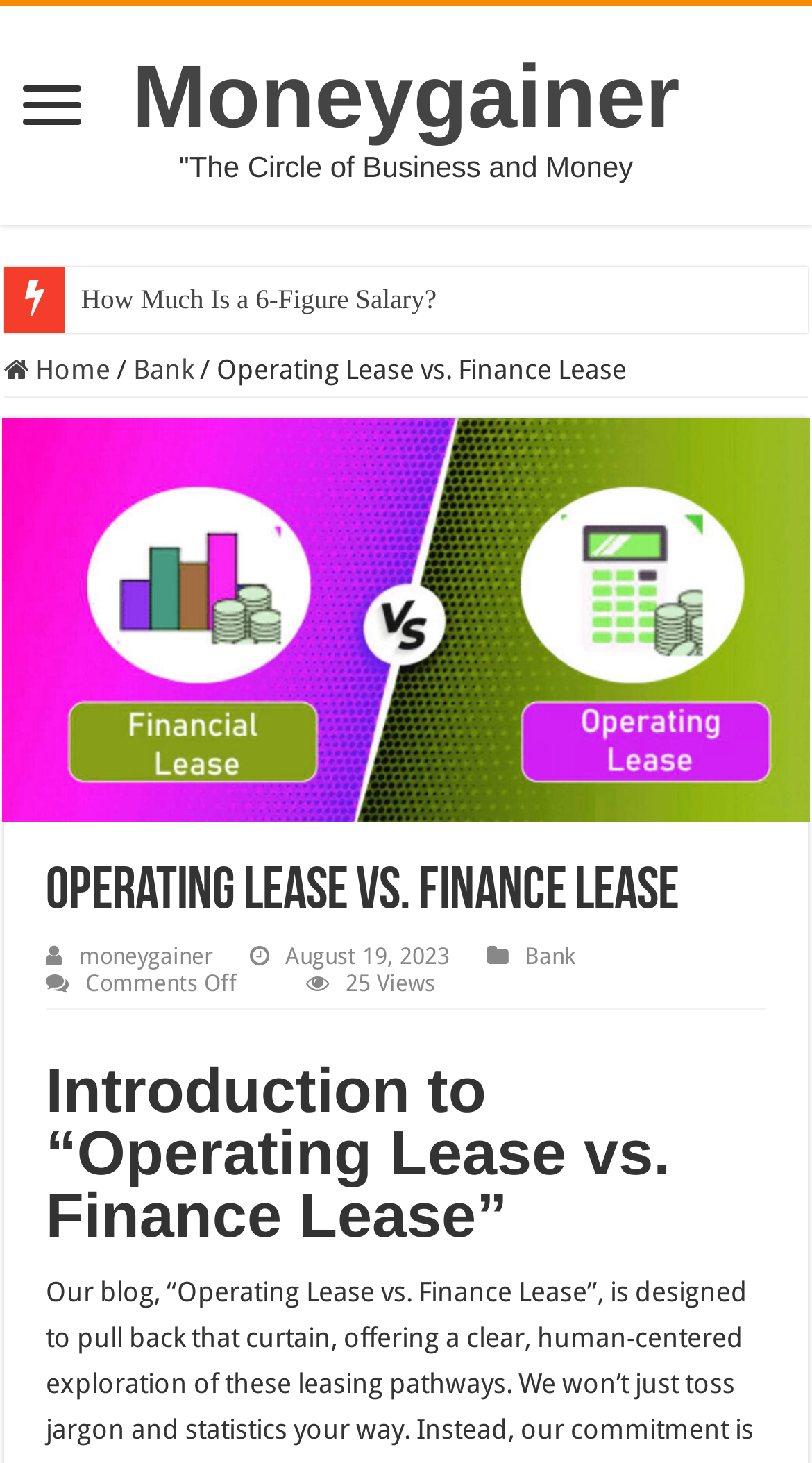How many views does the article have?
Please elaborate on the answer to the question with detailed information.

The number of views can be found in the static text element with the text '25 Views', which is located below the article title and above the introduction.